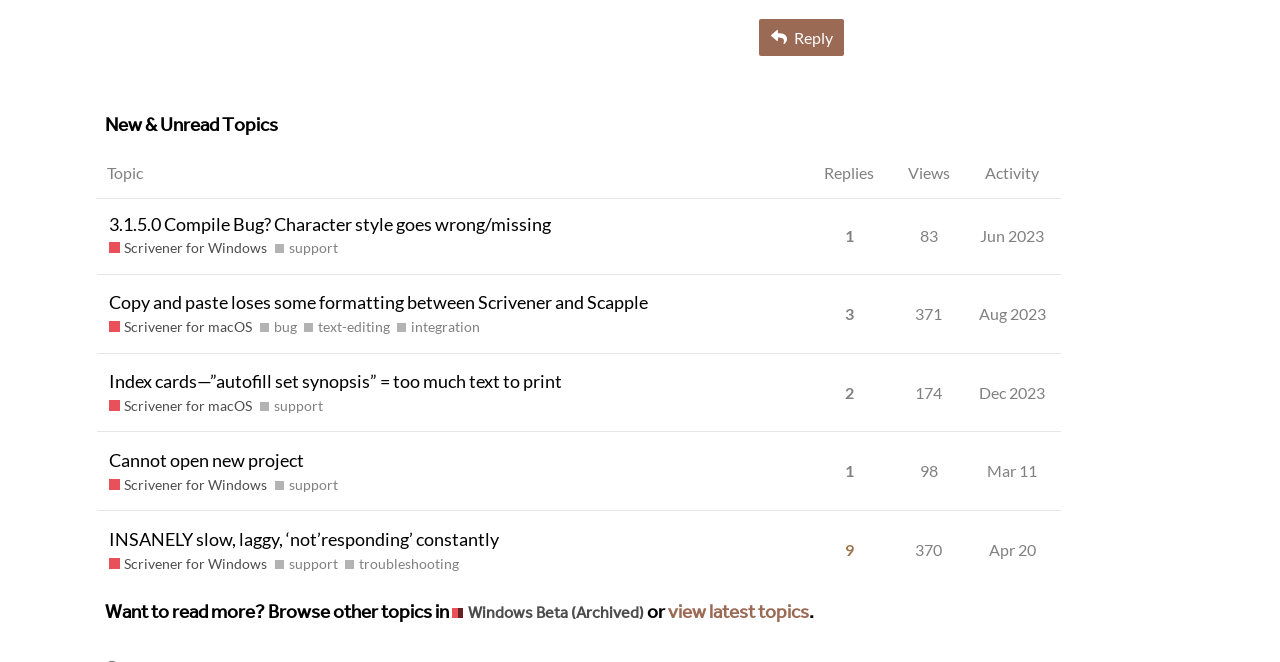Provide a short answer to the following question with just one word or phrase: What is the view count of the third topic?

174